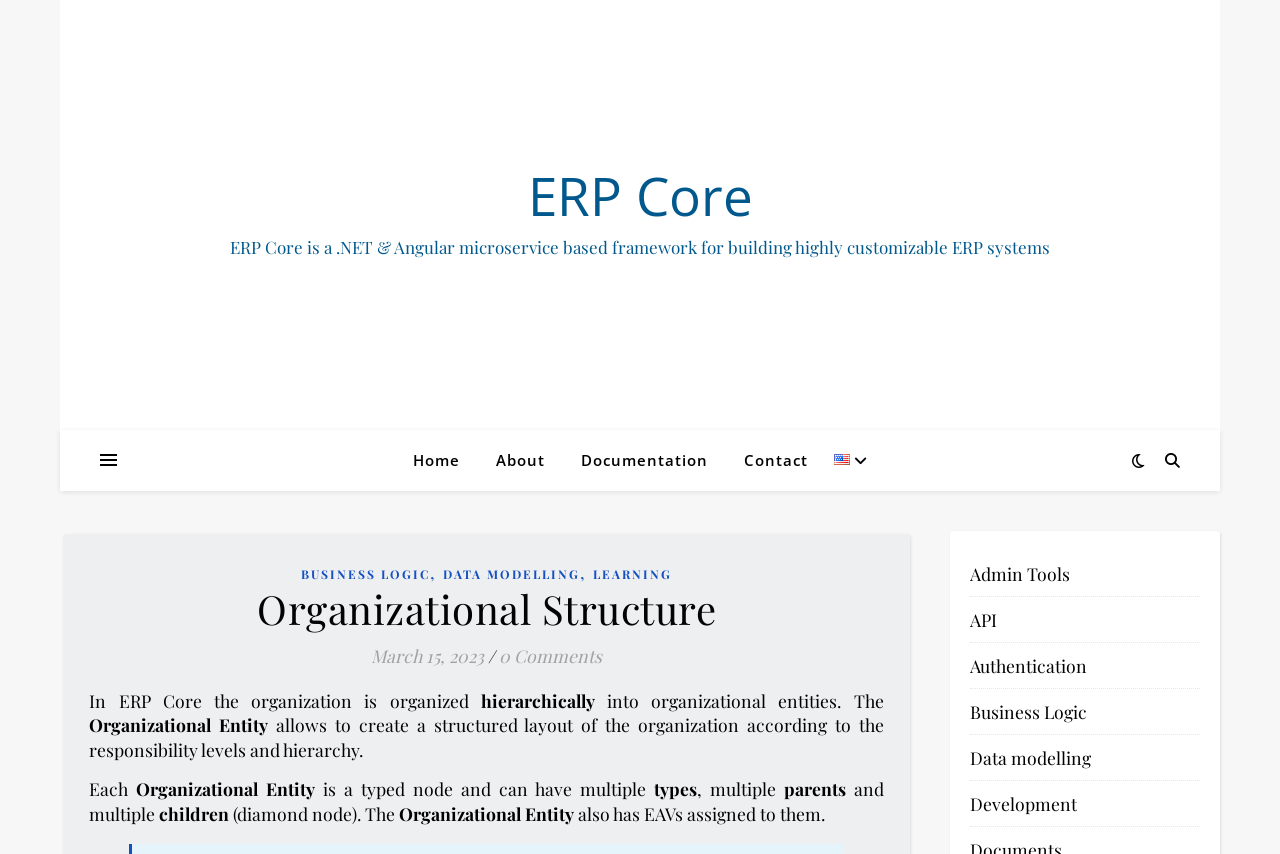Provide a brief response using a word or short phrase to this question:
What are the navigation links at the top of the page?

Home, About, etc.